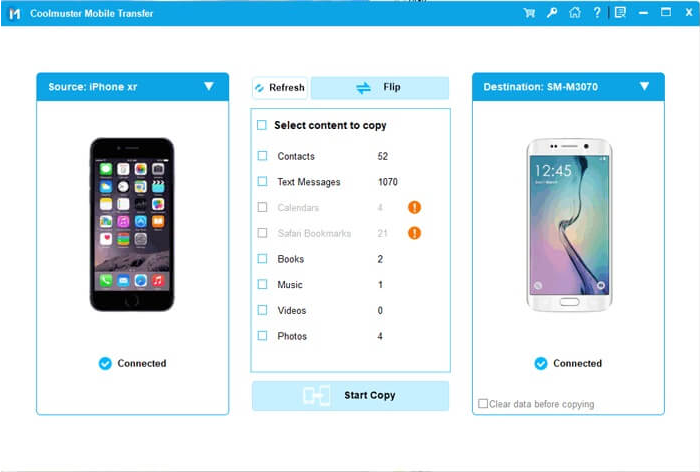Describe every aspect of the image in depth.

The image illustrates a software interface for the Coolmuster Mobile Transfer application, designed to facilitate data transfer between mobile devices. On the left, an iPhone XR is displayed as the "Source" device, labeled "Connected," indicating a successful link to the application. The central section features checkboxes for various data types available for transfer, including contacts, text messages, calendars, bookmarks, books, music, videos, and photos, with counts indicating the amount of each type ready for copying. On the right, a Samsung Galaxy S6 (model SM-M3070) is shown as the "Destination" device, also marked as "Connected." Below the data selection area, a prominent "Start Copy" button invites users to initiate the transfer process, alongside an option to clear data before copying. The interface, equipped with options to refresh and flip the connection, aims to streamline the migration of important information from one phone to another.